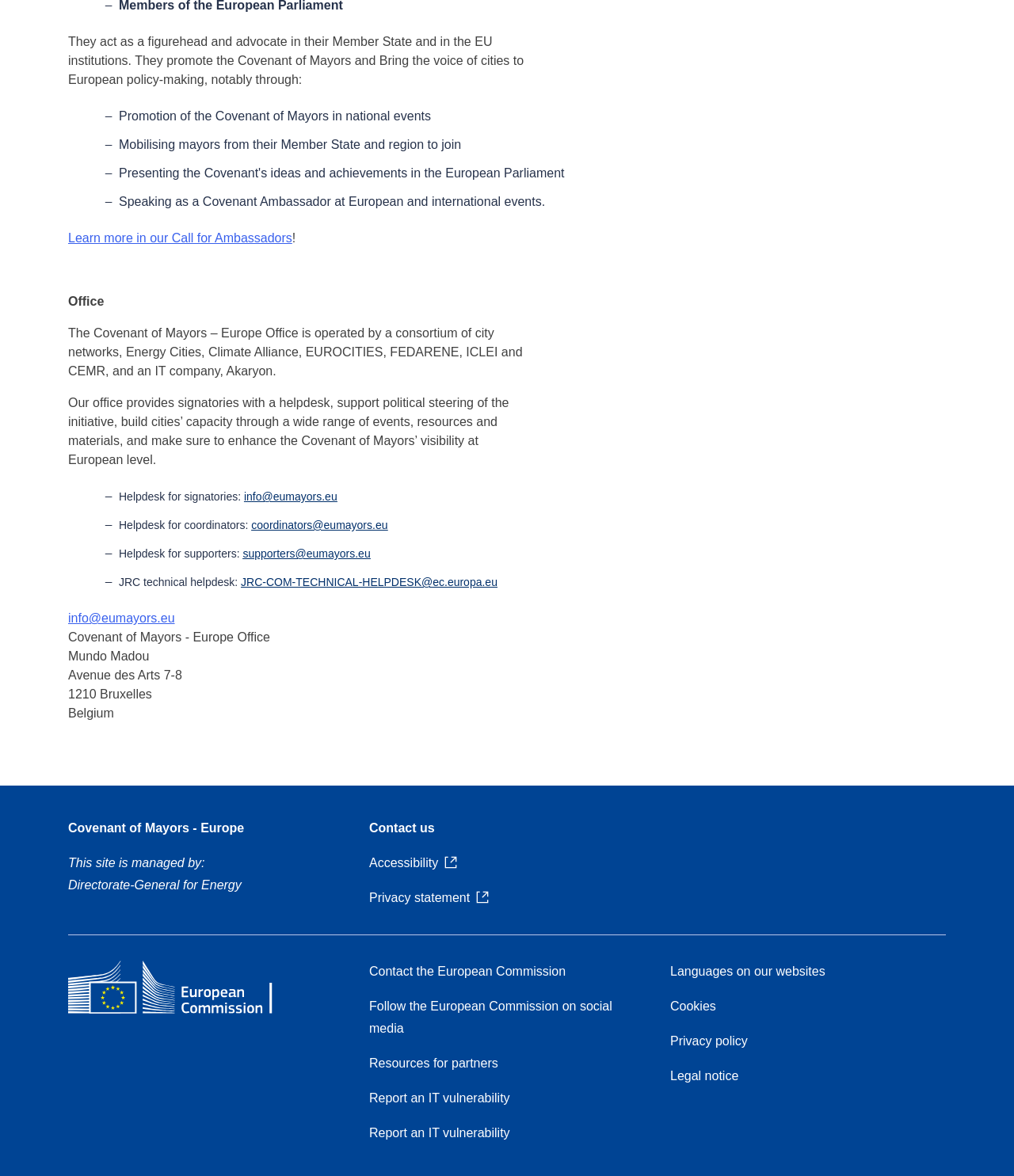Find the bounding box coordinates of the clickable area required to complete the following action: "Follow the European Commission on social media".

[0.364, 0.85, 0.604, 0.88]